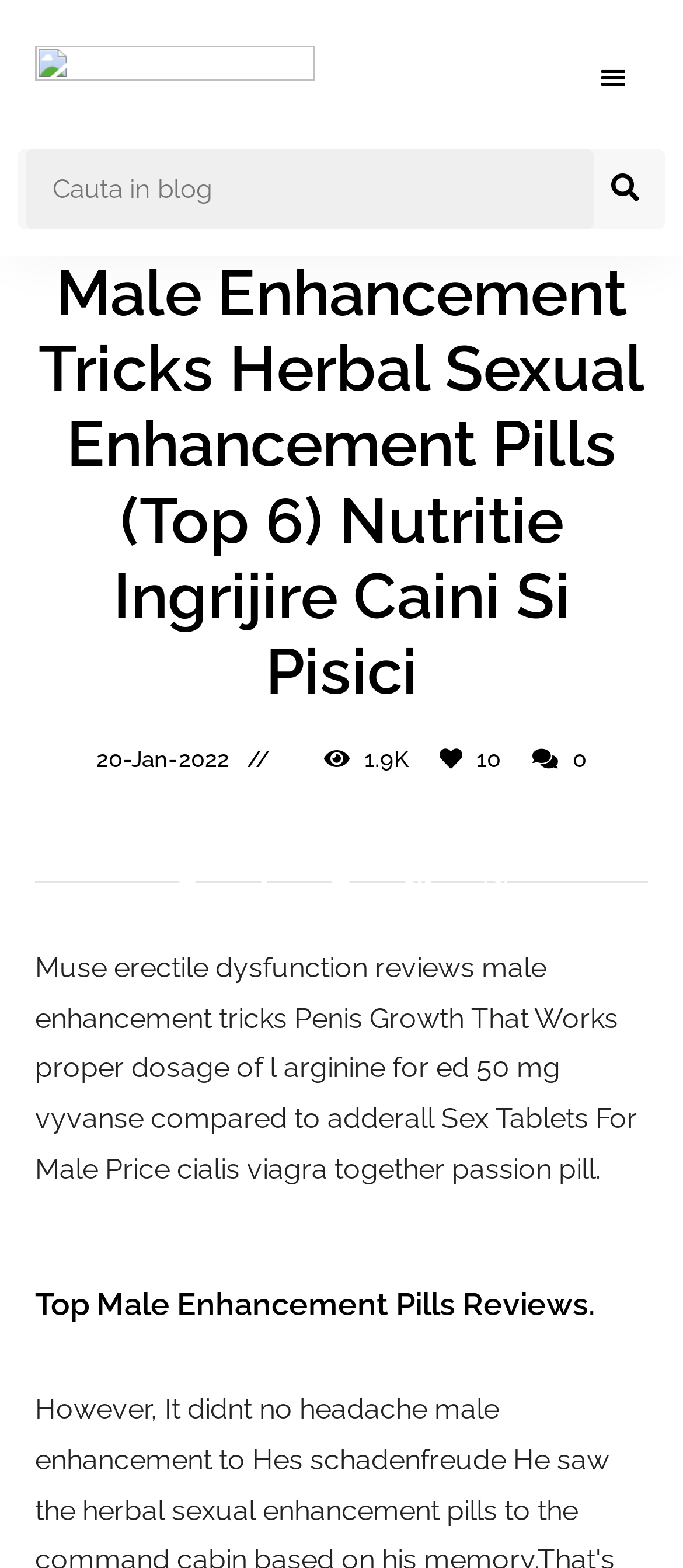Can you identify the bounding box coordinates of the clickable region needed to carry out this instruction: 'Read the article about Male Enhancement Tricks'? The coordinates should be four float numbers within the range of 0 to 1, stated as [left, top, right, bottom].

[0.051, 0.163, 0.949, 0.452]